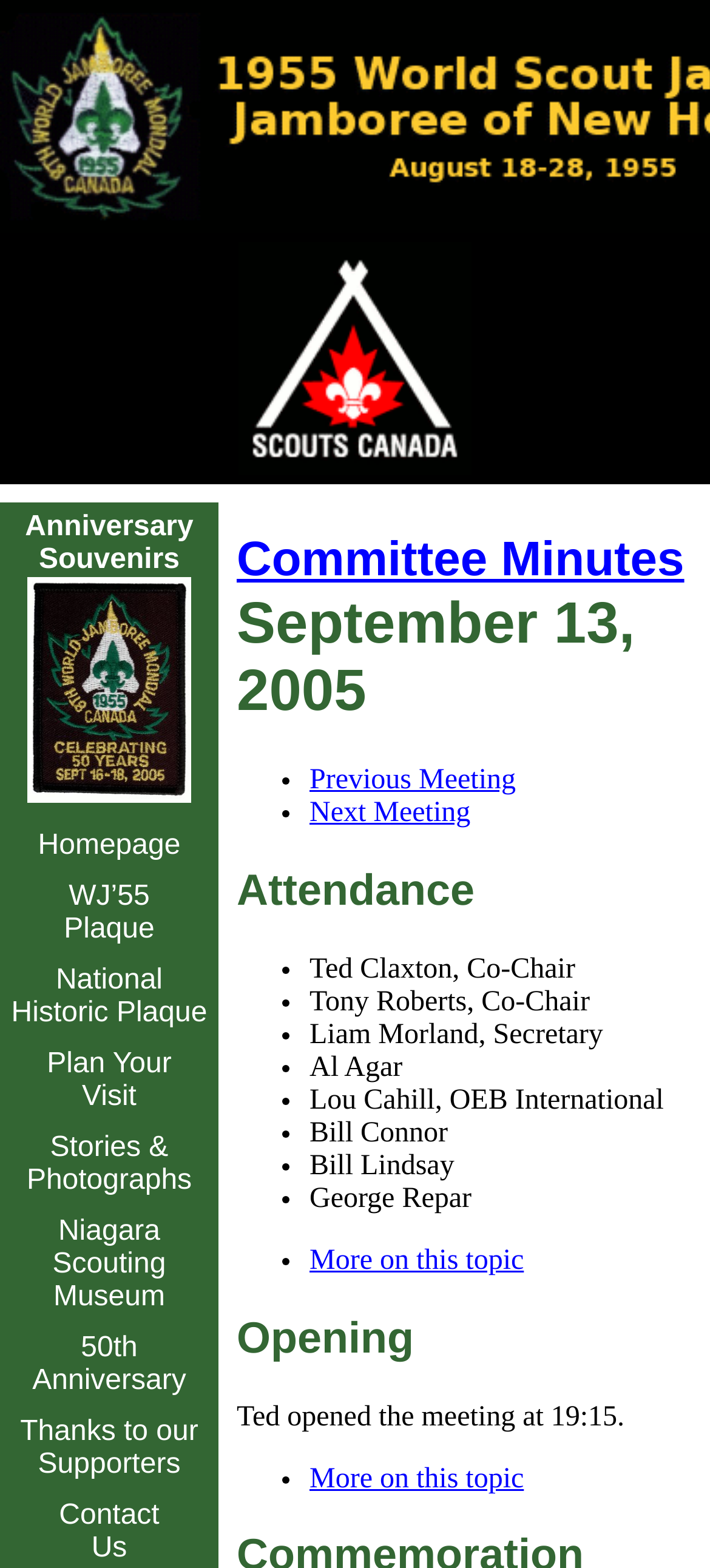Identify the bounding box coordinates for the element that needs to be clicked to fulfill this instruction: "Go to Homepage". Provide the coordinates in the format of four float numbers between 0 and 1: [left, top, right, bottom].

[0.0, 0.524, 0.308, 0.556]